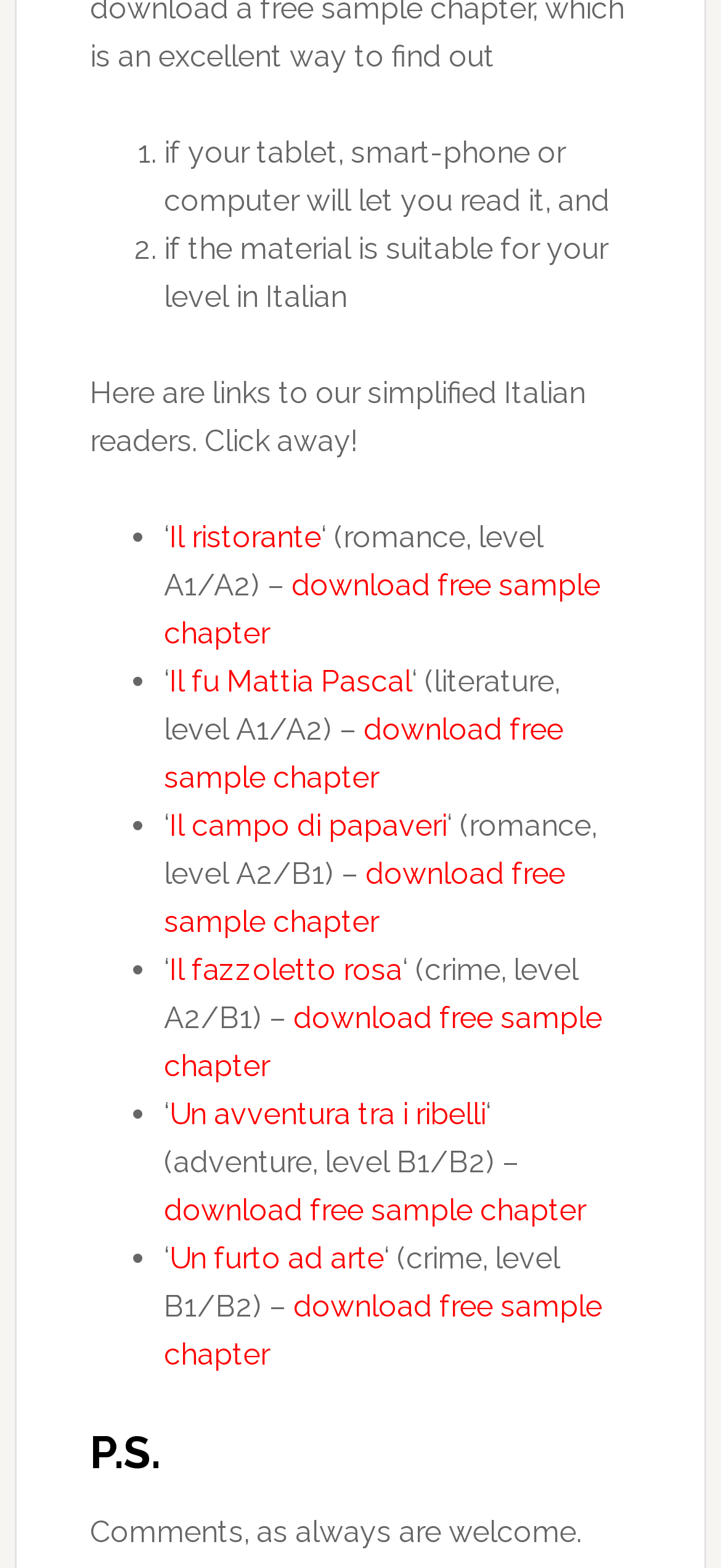What is the genre of 'Un avventura tra i ribelli'?
From the details in the image, answer the question comprehensively.

I found the genre of 'Un avventura tra i ribelli' by looking at the text next to the link, which says '(adventure, level B1/B2) –'.